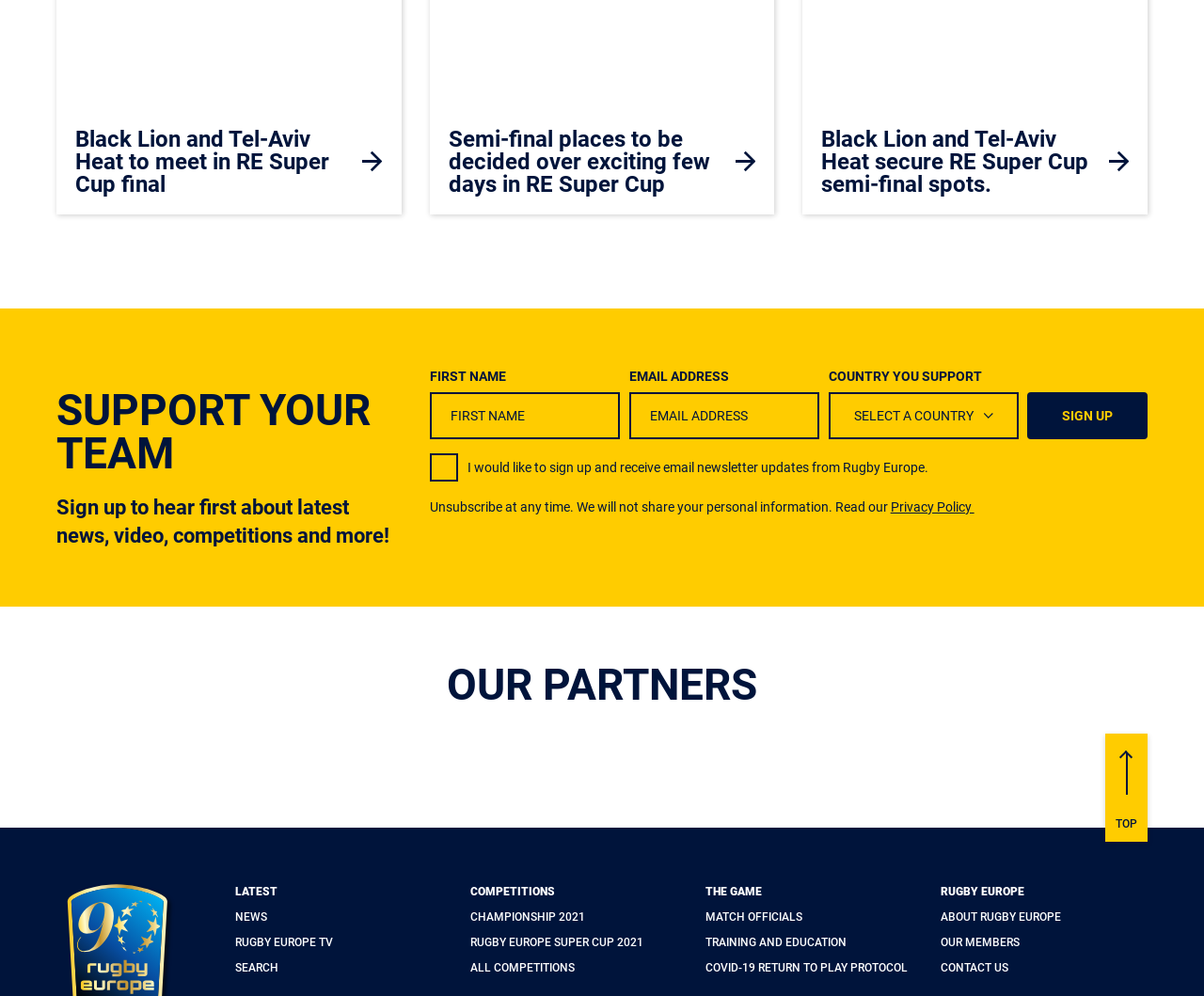Determine the bounding box coordinates of the section to be clicked to follow the instruction: "Enter first name". The coordinates should be given as four float numbers between 0 and 1, formatted as [left, top, right, bottom].

[0.357, 0.393, 0.515, 0.441]